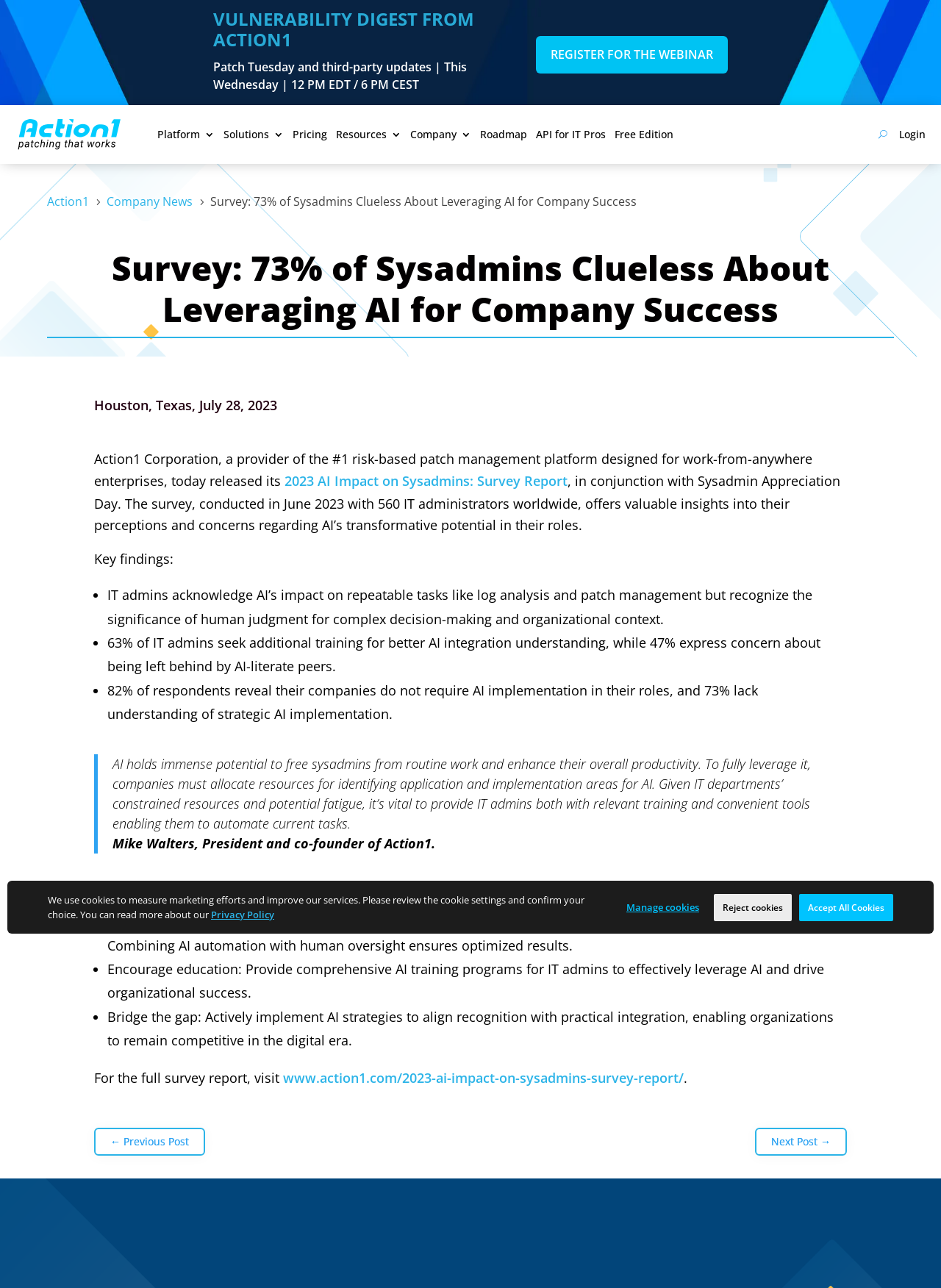What is the name of the person quoted in the webpage?
Please craft a detailed and exhaustive response to the question.

I found the name of the person quoted in the webpage as 'Mike Walters' through the text 'Mike Walters, President and co-founder of Action1'.